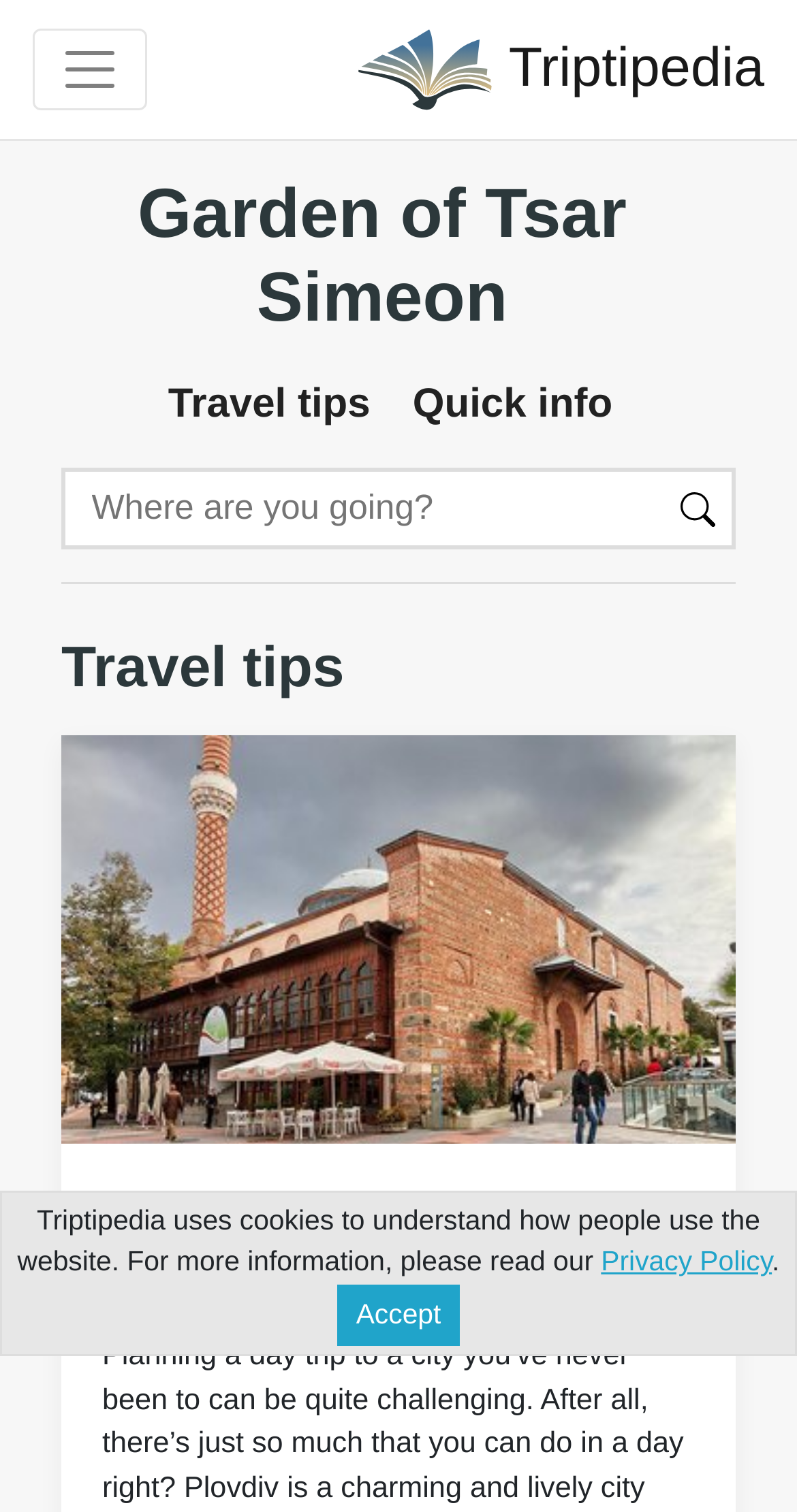What is the function of the button with the image?
Look at the image and respond to the question as thoroughly as possible.

I found the answer by looking at the button element with the label 'Toggle navigation' and an image, indicating that the button is used to toggle the navigation menu.